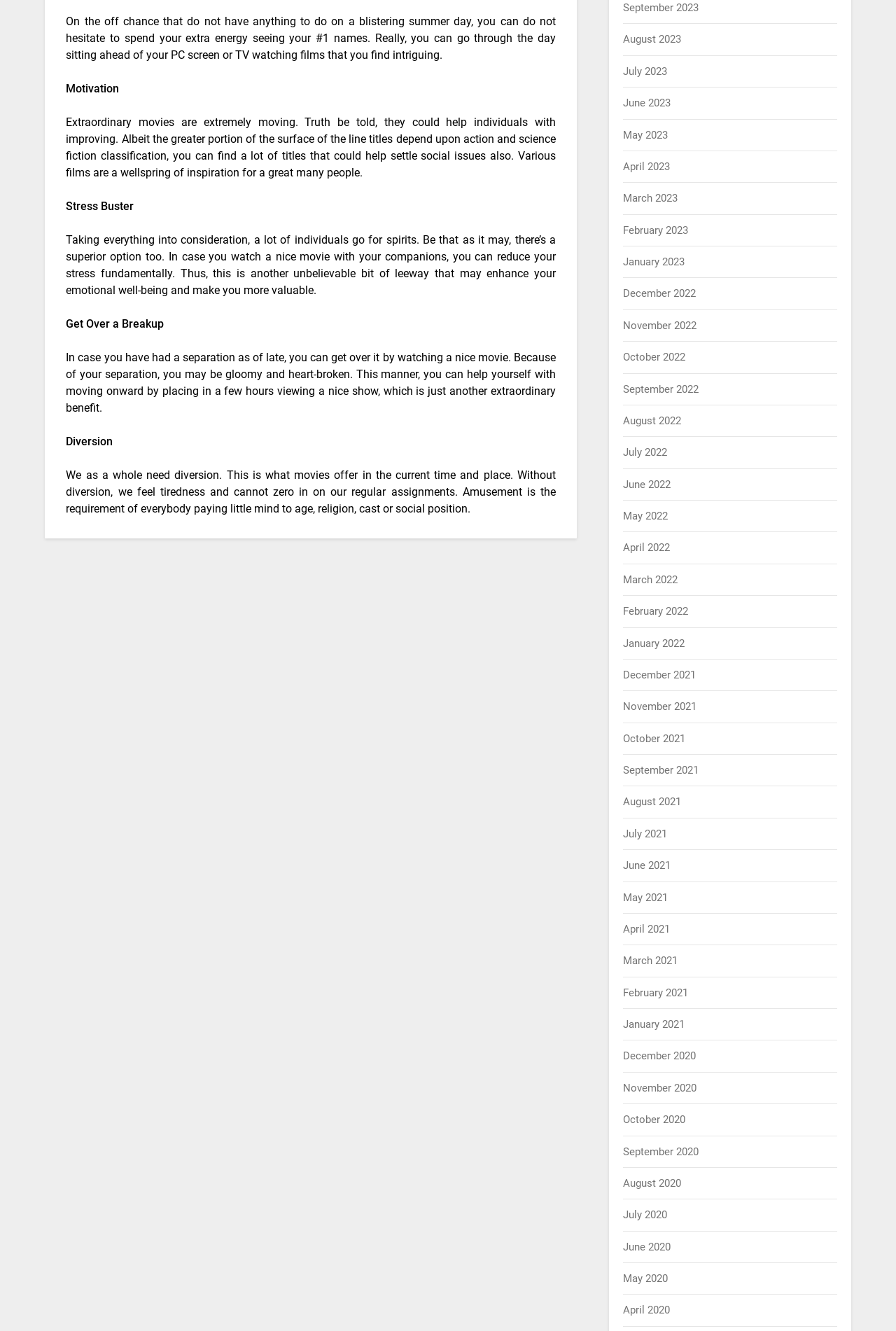Determine the bounding box coordinates of the clickable area required to perform the following instruction: "Click on May 2023". The coordinates should be represented as four float numbers between 0 and 1: [left, top, right, bottom].

[0.696, 0.097, 0.746, 0.106]